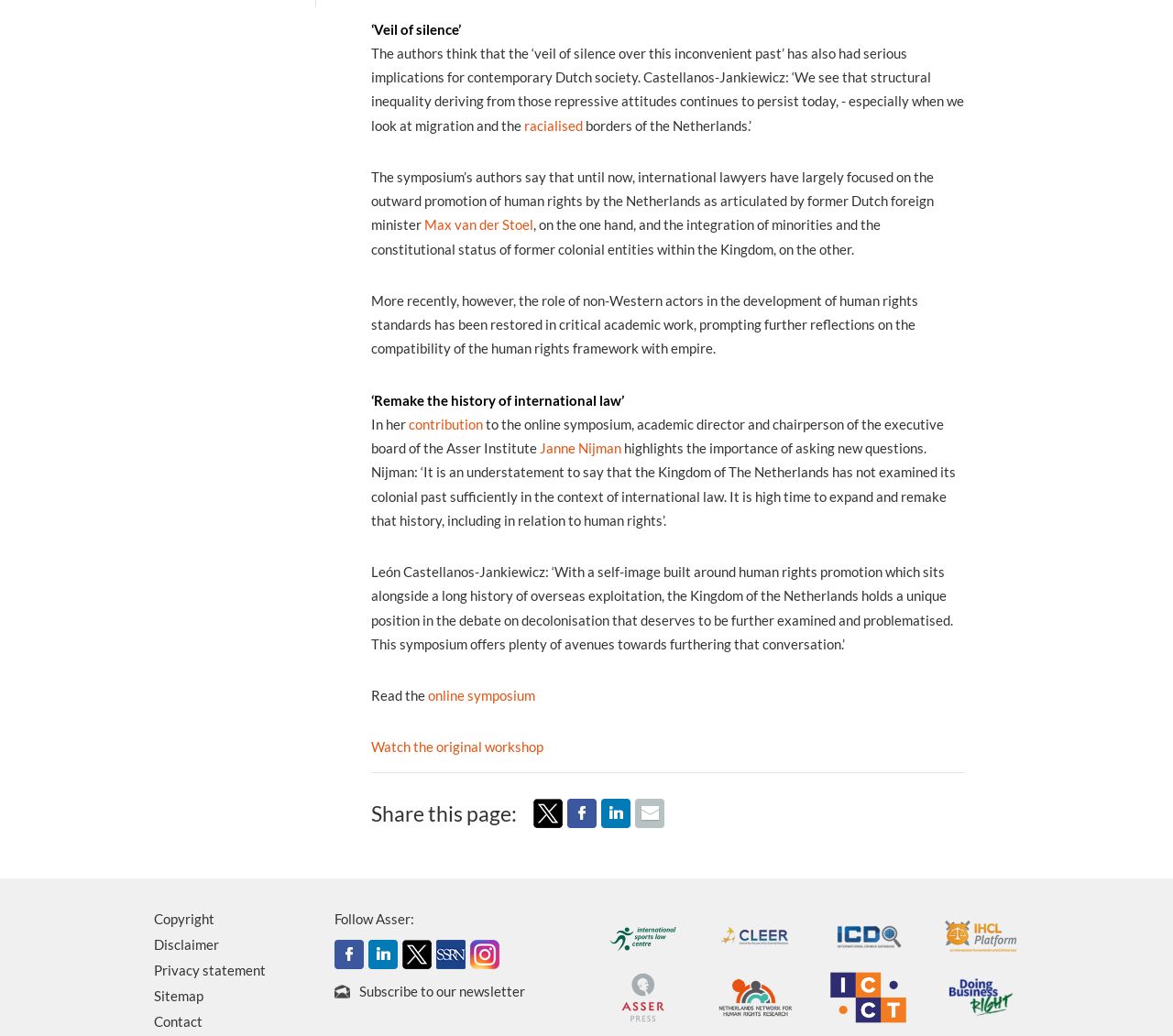Identify the bounding box coordinates of the clickable region required to complete the instruction: "Read the online symposium". The coordinates should be given as four float numbers within the range of 0 and 1, i.e., [left, top, right, bottom].

[0.365, 0.663, 0.456, 0.679]